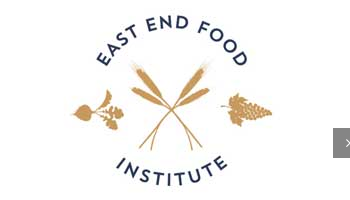Thoroughly describe the content and context of the image.

The image features the logo of the East End Food Institute, prominently displaying the organization's name in bold lettering. Surrounding the name are stylized illustrations of a variety of agricultural elements, including a sprig of plant, stalks of wheat, and a cluster of grapes, symbolizing the institute's connection to local food and farming. This logo represents the institute's commitment to supporting the food community in the East End, highlighting its role as an advocate for local food practices, education, and sustainability. The design emphasizes a clean and modern aesthetic, reflecting the organization's mission to promote a thriving food culture in the region.